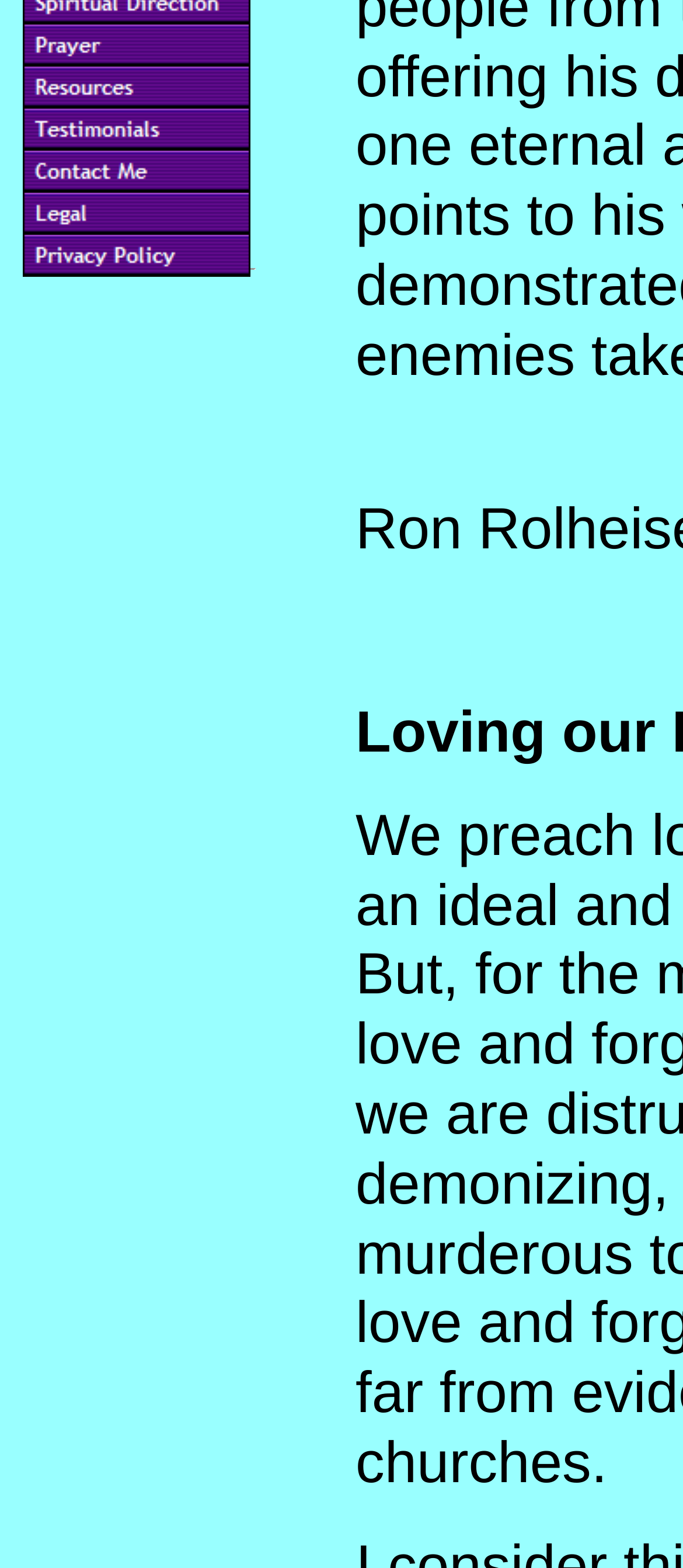Based on the element description, predict the bounding box coordinates (top-left x, top-left y, bottom-right x, bottom-right y) for the UI element in the screenshot: aria-label="Search"

None